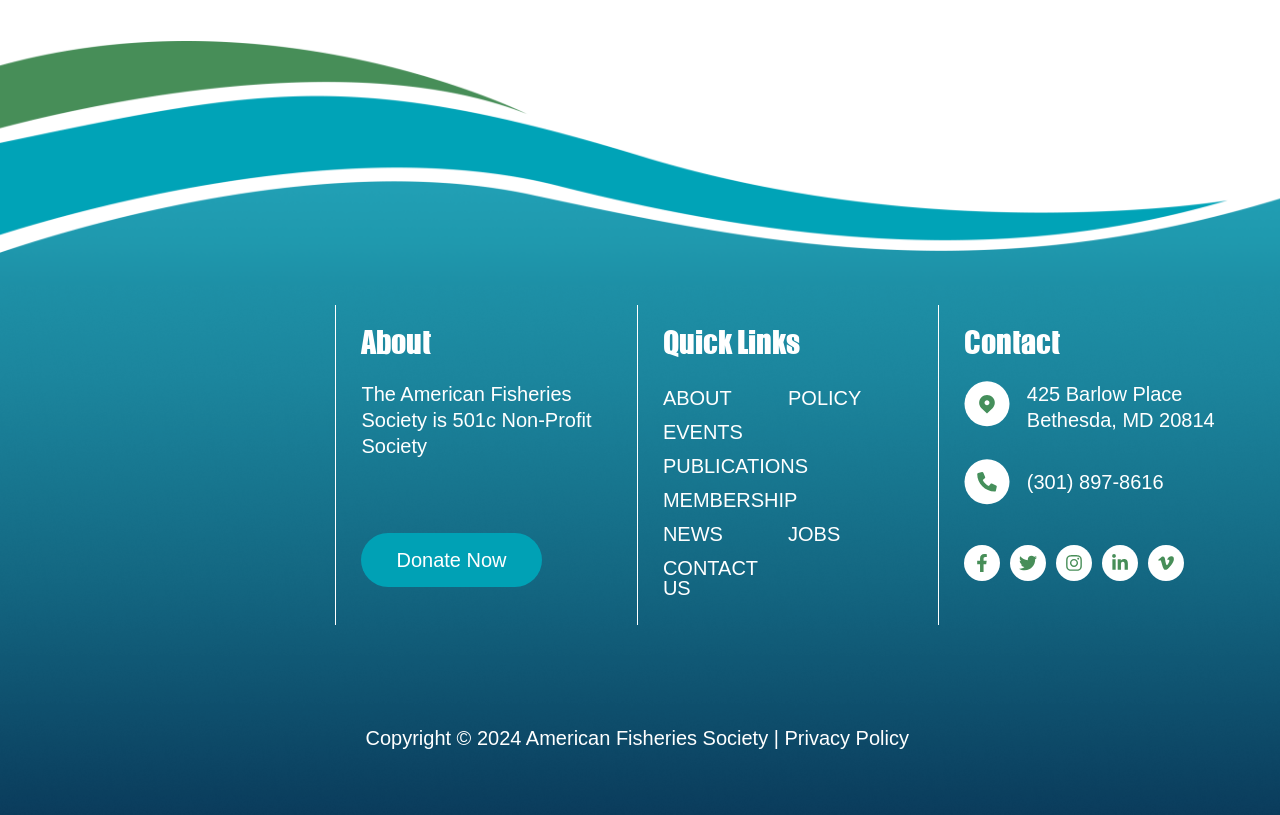Locate the bounding box coordinates of the clickable region to complete the following instruction: "Follow on Facebook."

[0.753, 0.668, 0.781, 0.712]